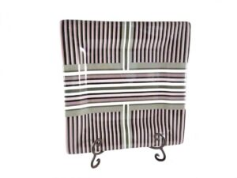Explain the image in a detailed and thorough manner.

This image features a decorative plate titled "Edge of the Lilac Field - Plate." The square plate is elegantly designed with a series of vertical and horizontal stripes in varying shades of purple, gray, and white, complemented by a glossy finish that enhances its visual appeal. It is displayed on a stylish metal stand, adding an artistic touch to its presentation. This piece is perfect for both functional use and as a statement piece in home decor, showcasing a balance between modern design and aesthetic elegance.